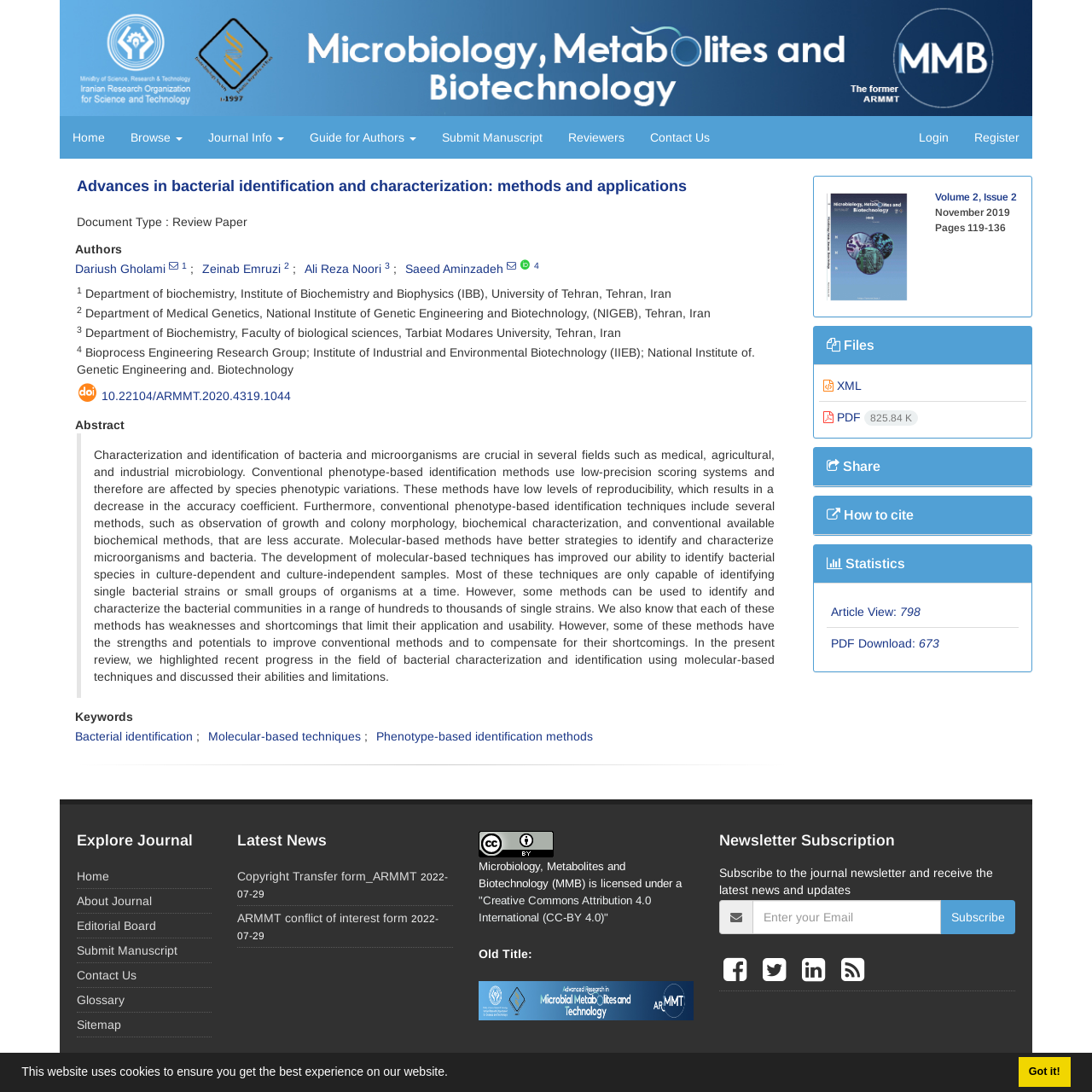Identify the bounding box coordinates of the clickable section necessary to follow the following instruction: "View the 'Abstract'". The coordinates should be presented as four float numbers from 0 to 1, i.e., [left, top, right, bottom].

[0.069, 0.383, 0.114, 0.396]